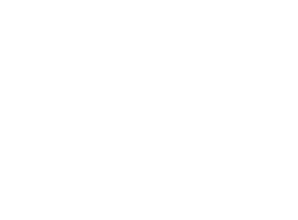What is the discount offered on initial service?
Using the visual information from the image, give a one-word or short-phrase answer.

30% OFF